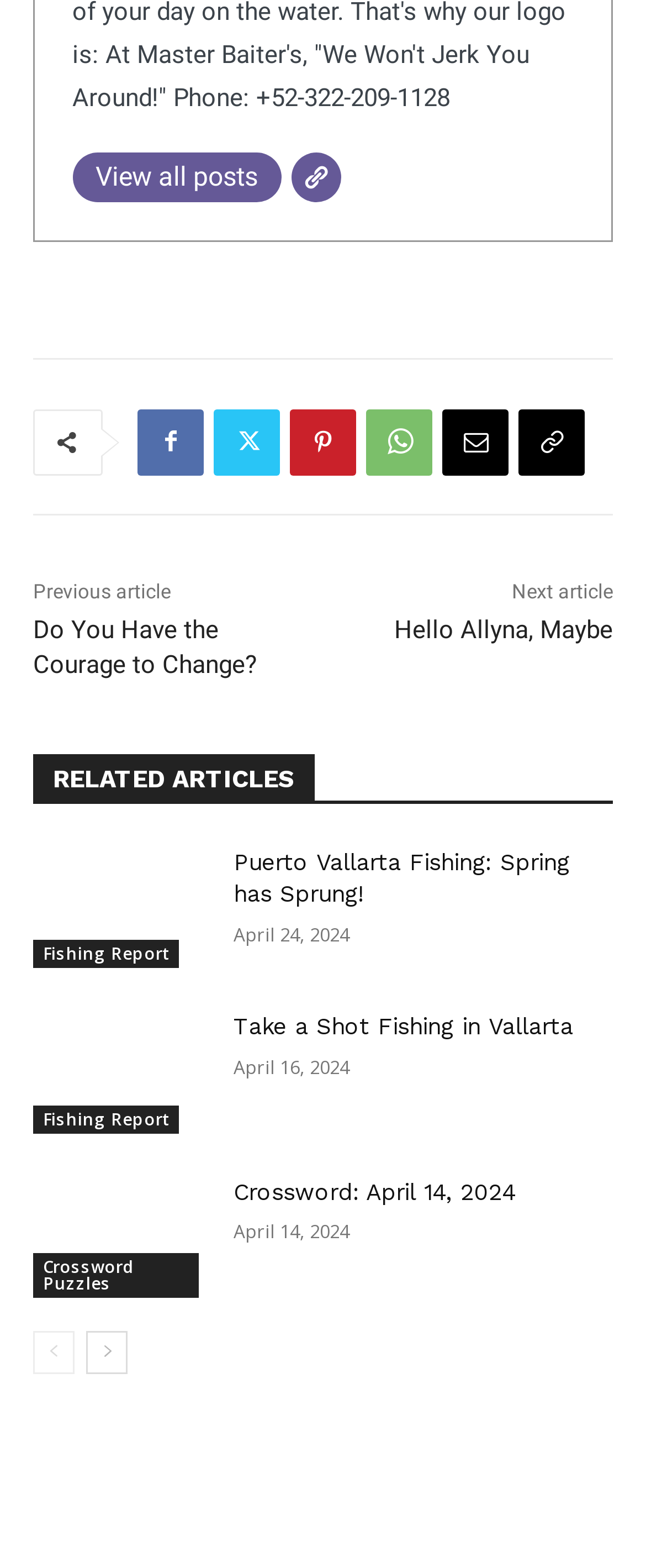What is the title of the second article?
Please provide a comprehensive answer based on the information in the image.

I looked at the list of articles and found the second article, which is titled 'Hello Allyna, Maybe'.